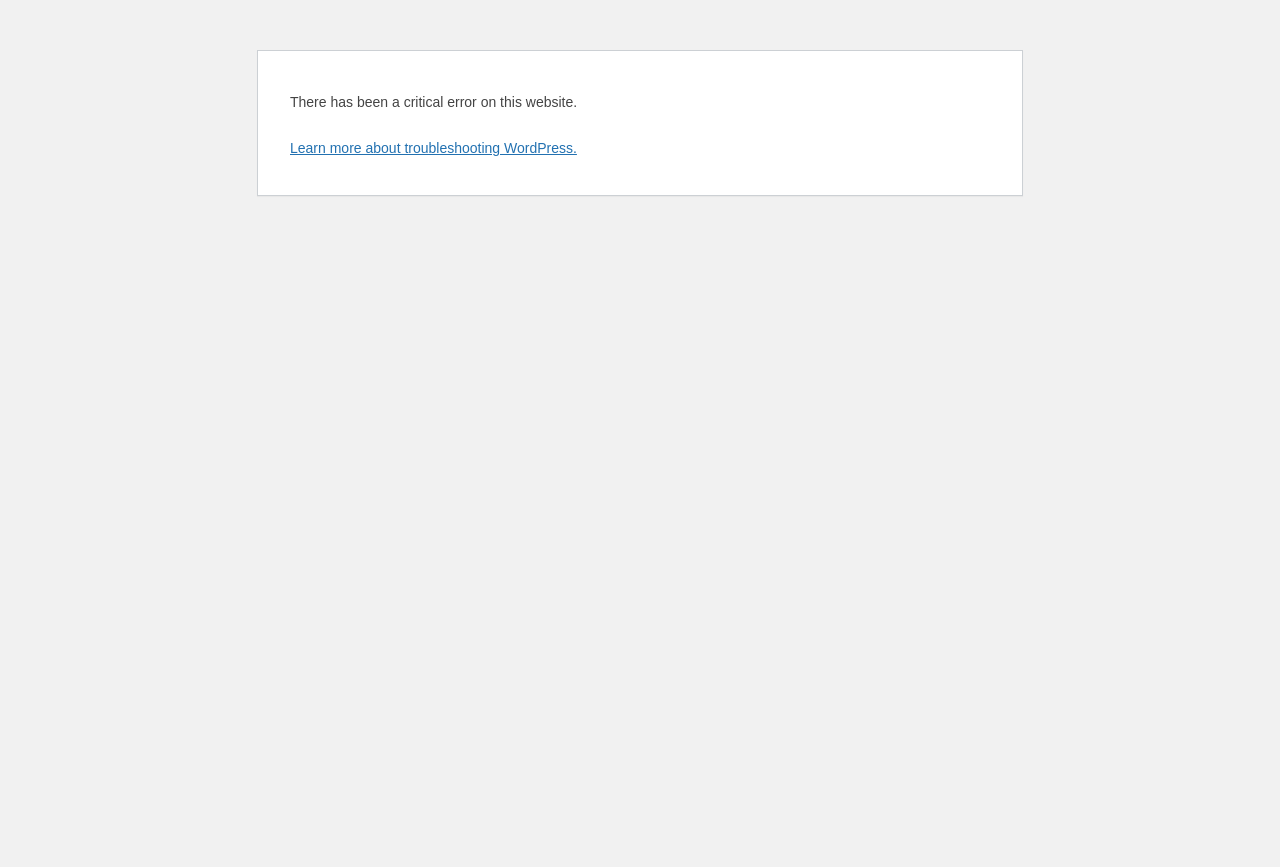Find the bounding box coordinates for the UI element that matches this description: "Misc Information".

None